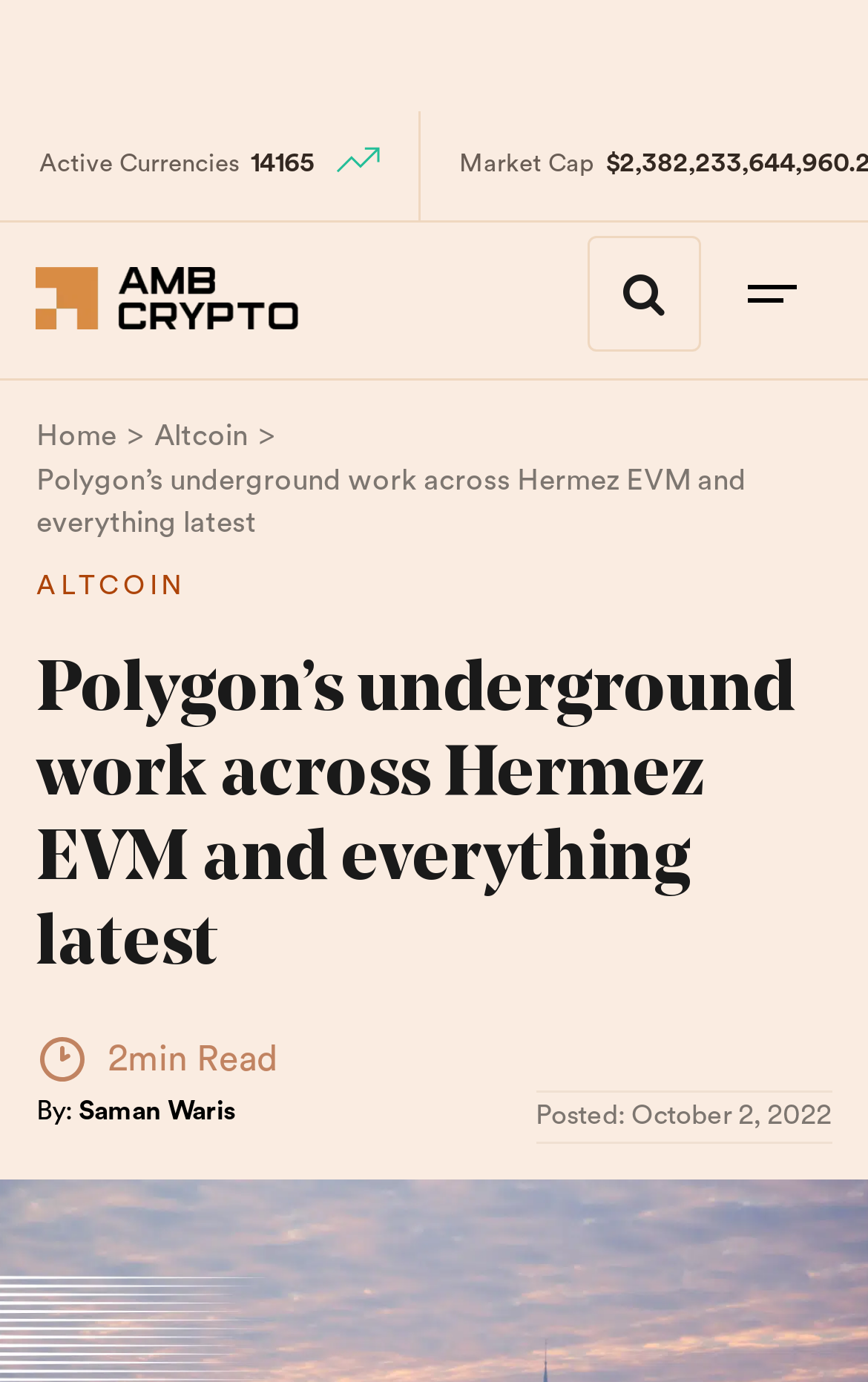Provide your answer in a single word or phrase: 
Who is the author of the latest article?

Saman Waris